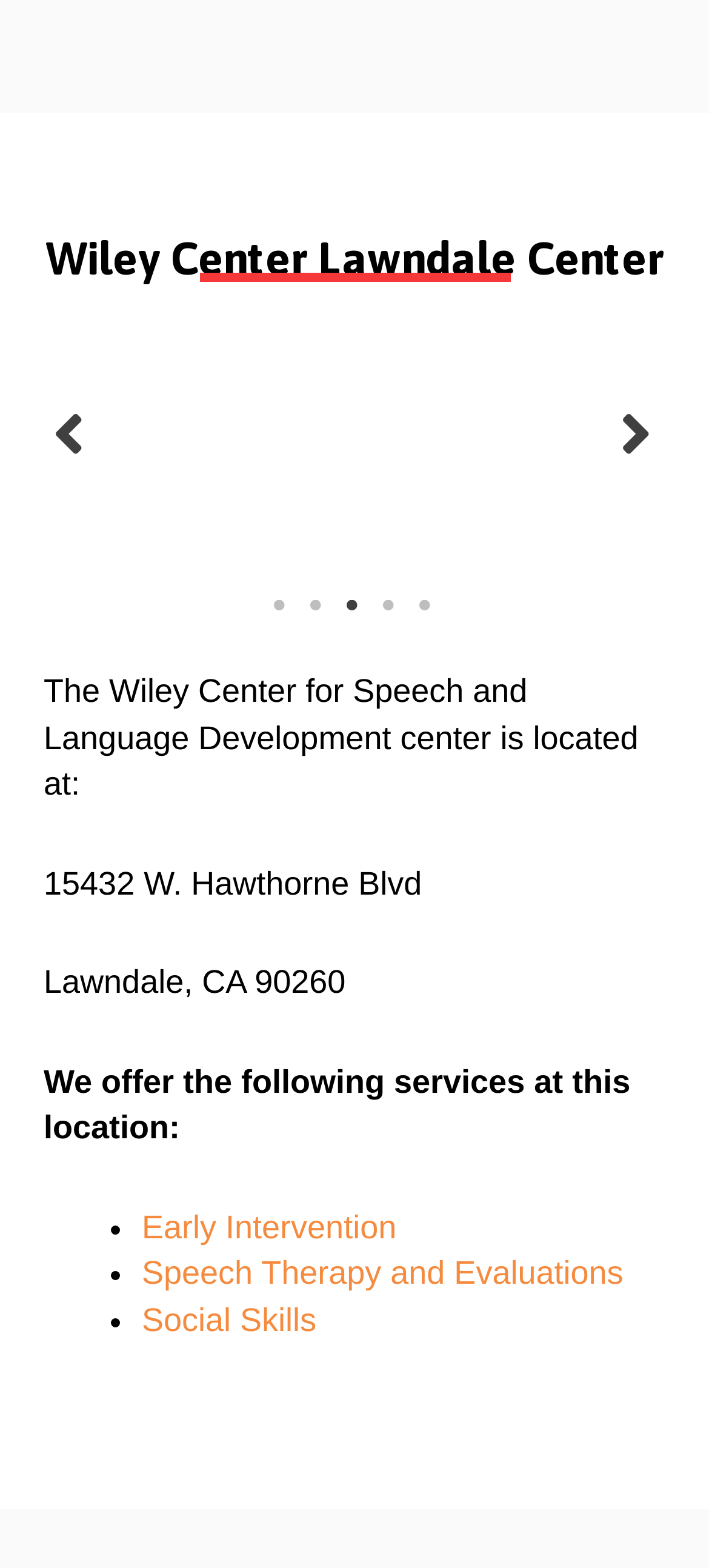Find the bounding box coordinates corresponding to the UI element with the description: "Social Skills". The coordinates should be formatted as [left, top, right, bottom], with values as floats between 0 and 1.

[0.2, 0.83, 0.446, 0.853]